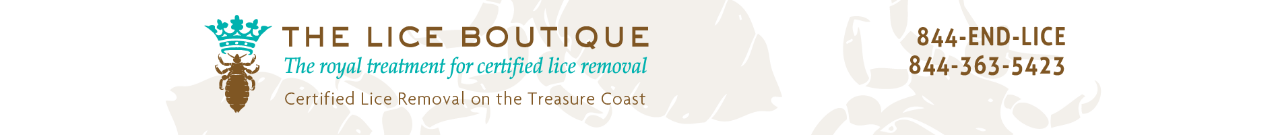Please reply to the following question with a single word or a short phrase:
How many phone numbers are provided?

2